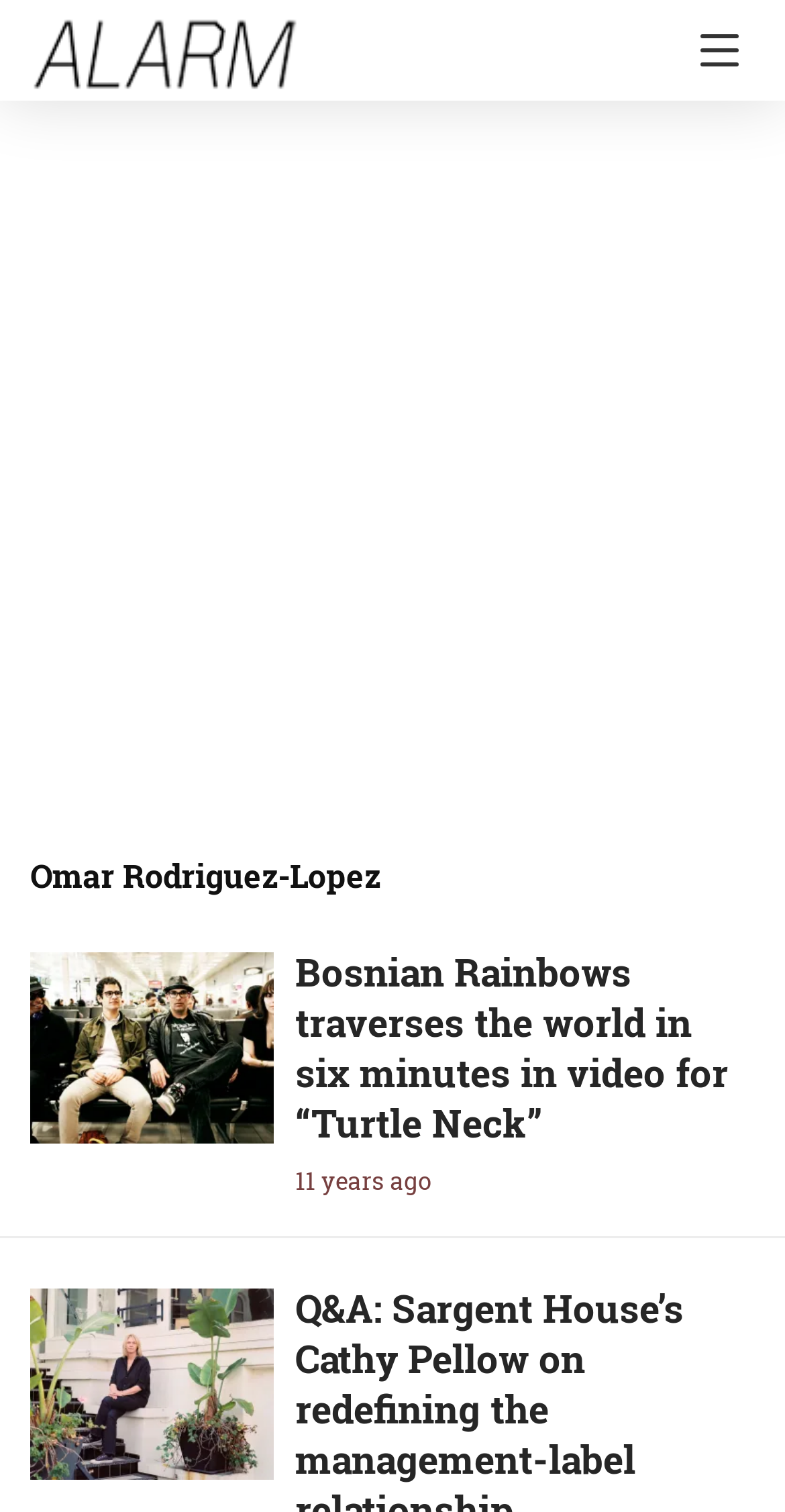Identify the bounding box coordinates for the UI element that matches this description: "alt="Cathy Pellow of Sargent House"".

[0.038, 0.852, 0.33, 0.978]